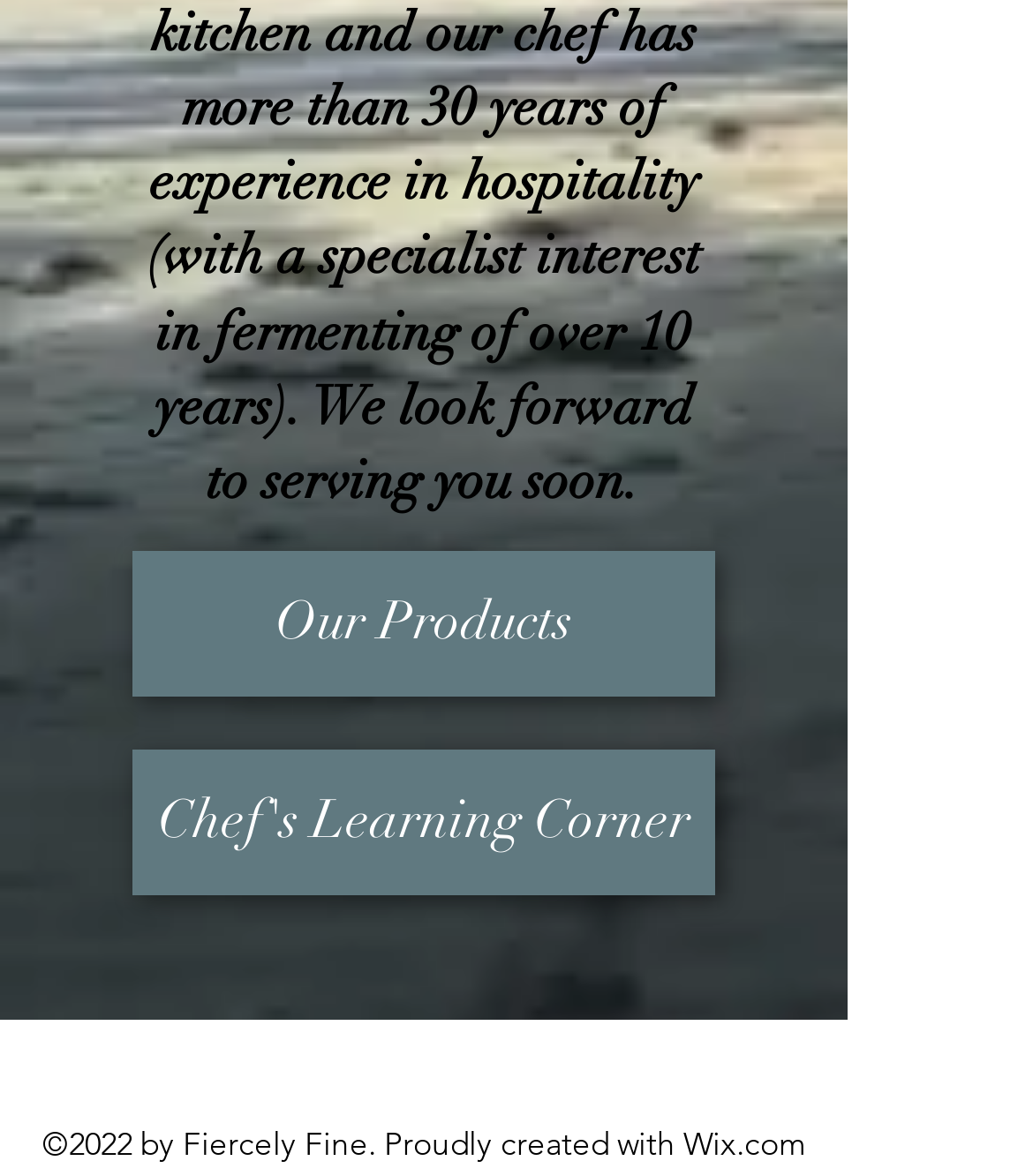Locate the bounding box coordinates of the UI element described by: "Our Products". Provide the coordinates as four float numbers between 0 and 1, formatted as [left, top, right, bottom].

[0.128, 0.469, 0.692, 0.593]